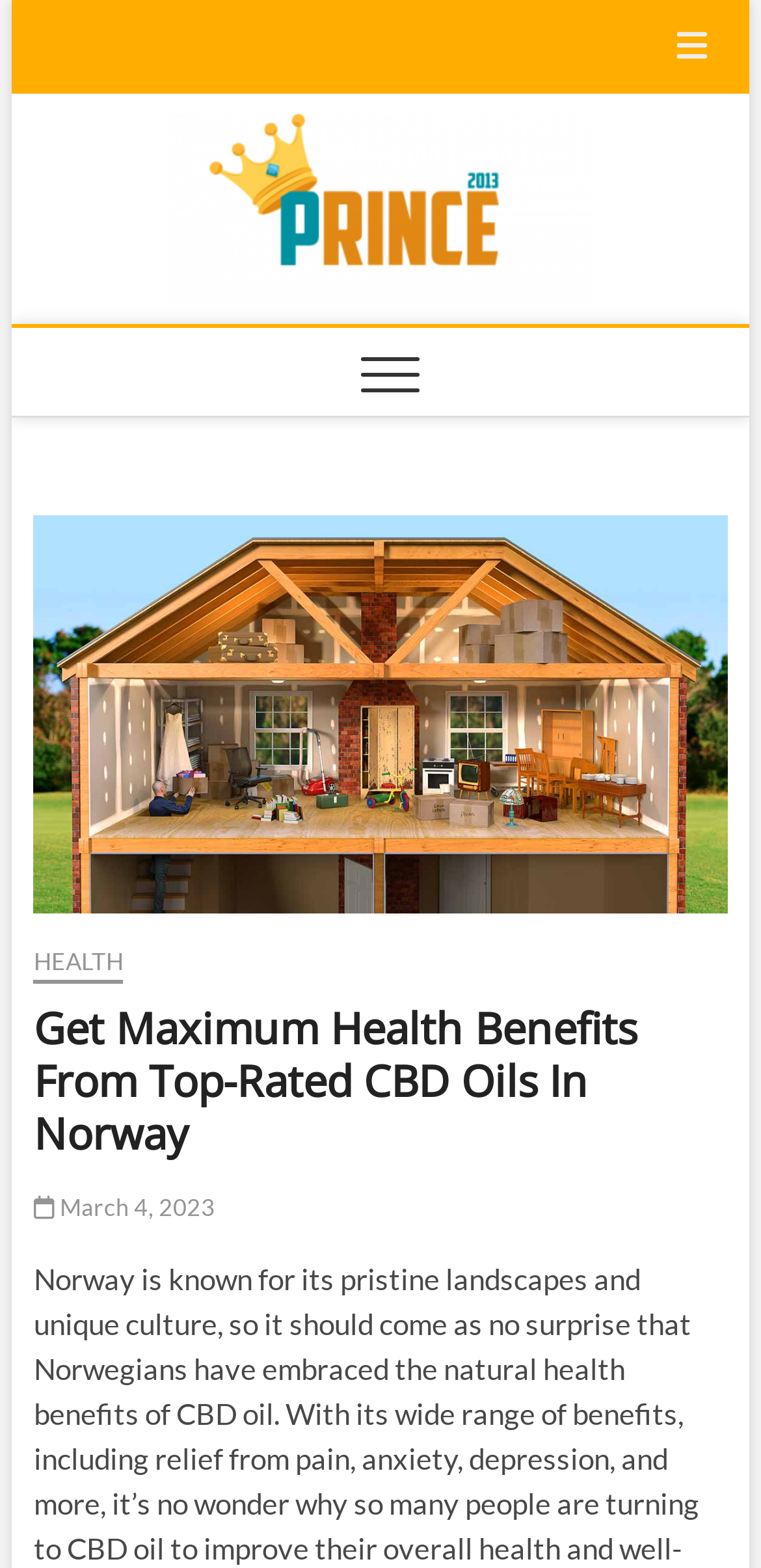Please provide the bounding box coordinates in the format (top-left x, top-left y, bottom-right x, bottom-right y). Remember, all values are floating point numbers between 0 and 1. What is the bounding box coordinate of the region described as: parent_node: Home

[0.889, 0.0, 0.93, 0.059]